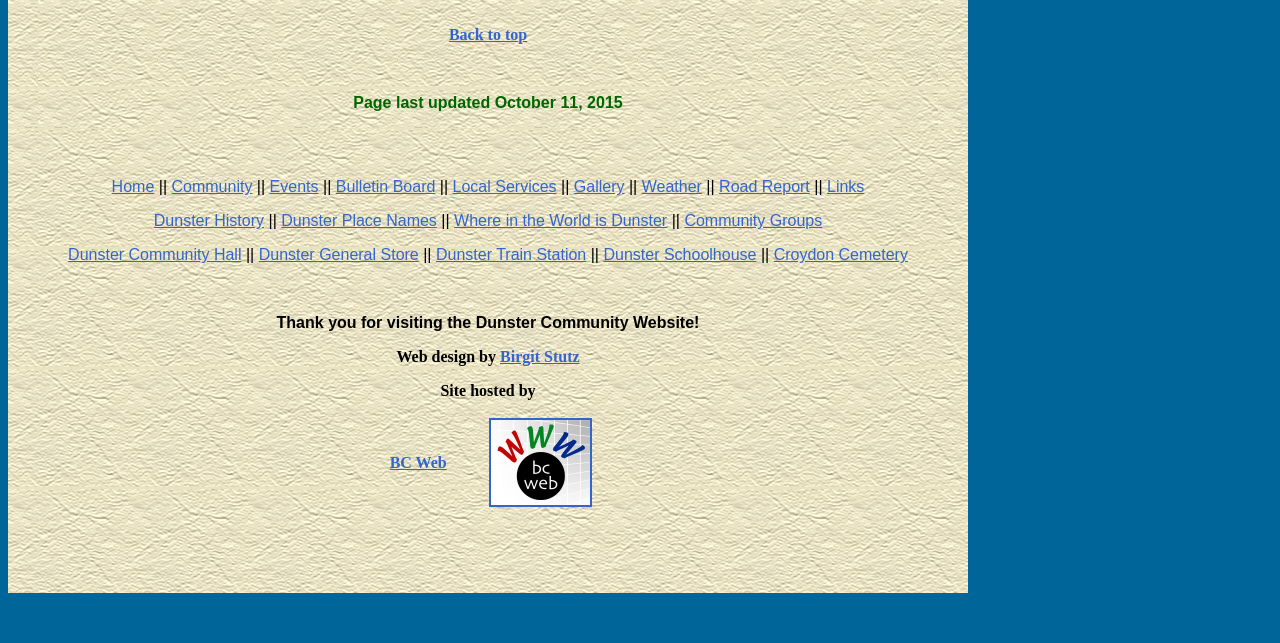How many links are in the top navigation menu?
Answer briefly with a single word or phrase based on the image.

11